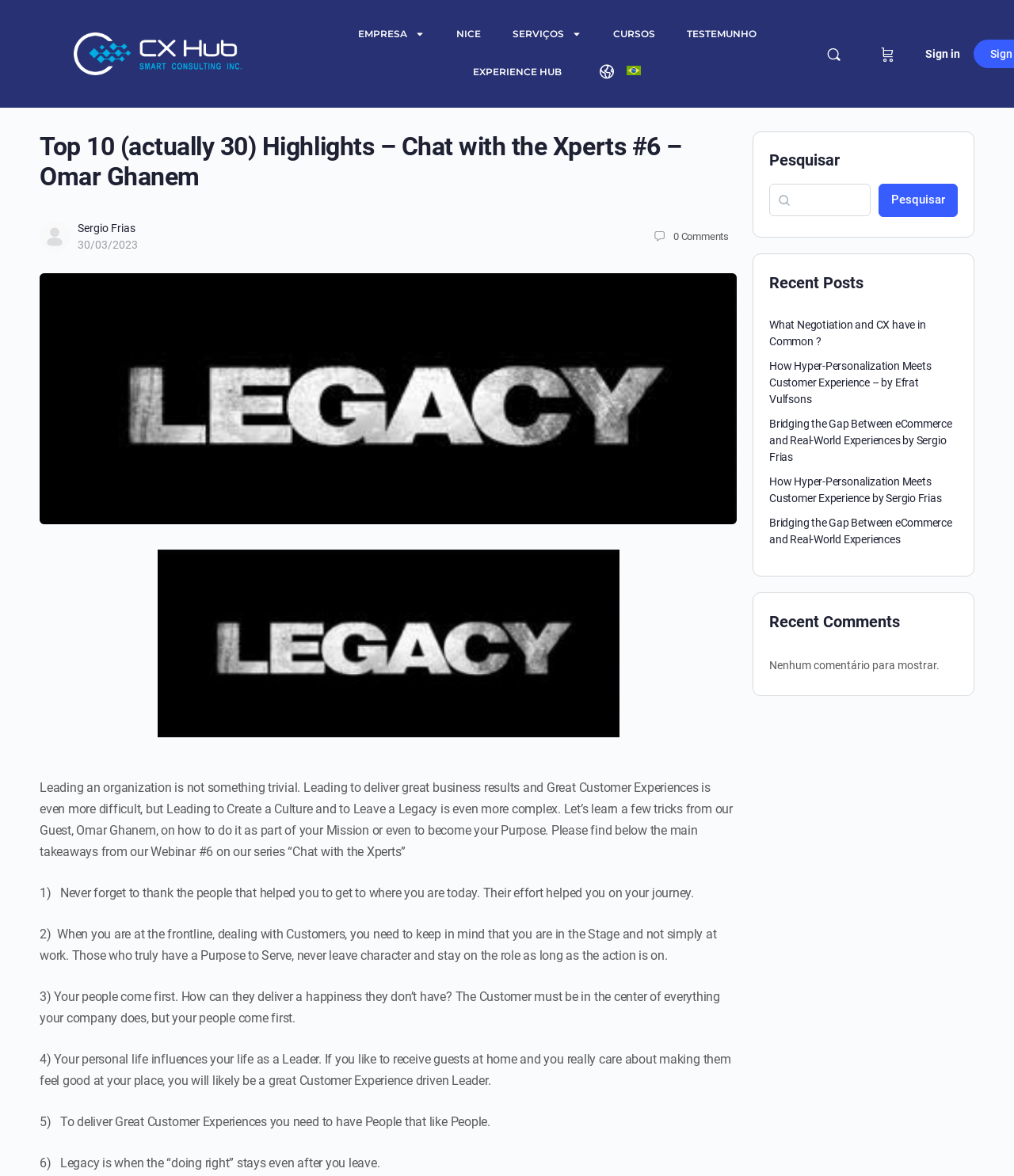Generate the title text from the webpage.

Top 10 (actually 30) Highlights – Chat with the Xperts #6 – Omar Ghanem